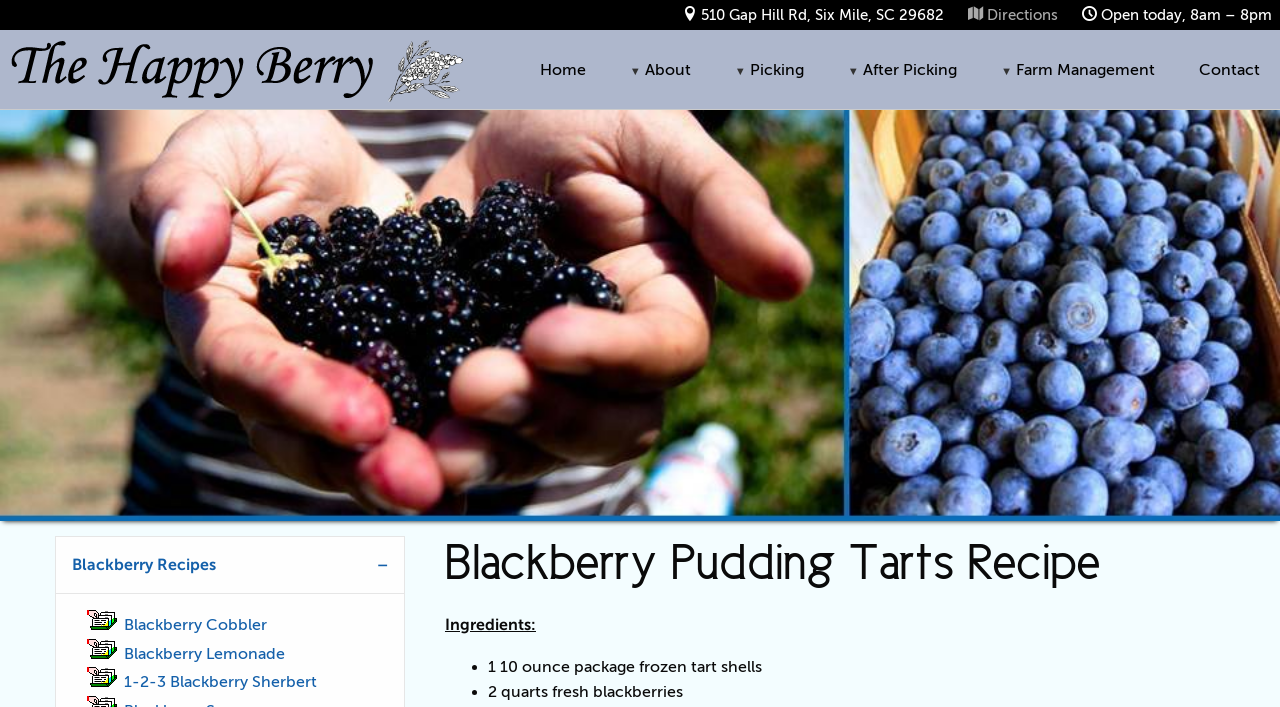Please mark the bounding box coordinates of the area that should be clicked to carry out the instruction: "Click the 'Contact' link".

[0.937, 0.037, 0.984, 0.162]